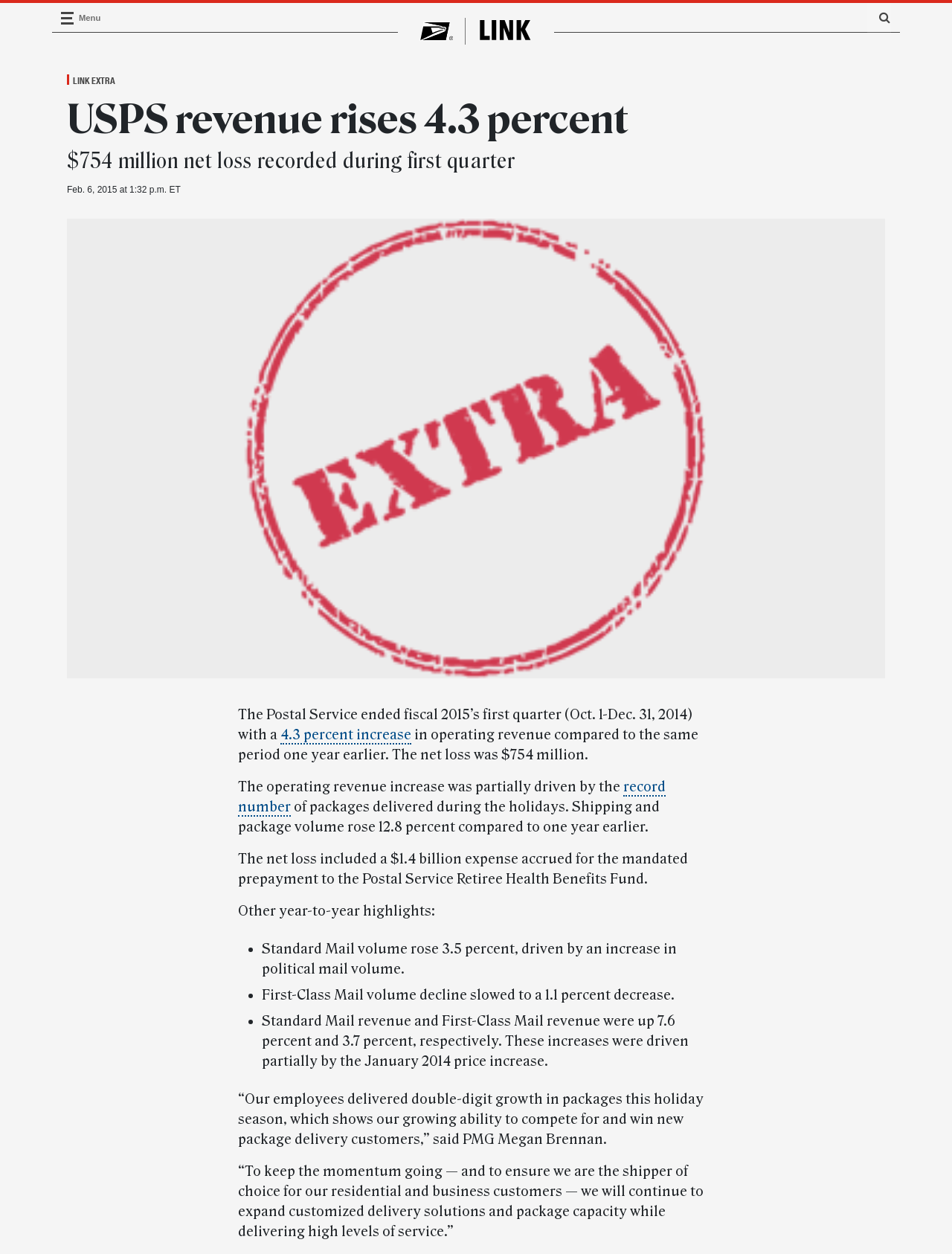What is the date of the article?
Please provide a single word or phrase based on the screenshot.

Feb. 6, 2015